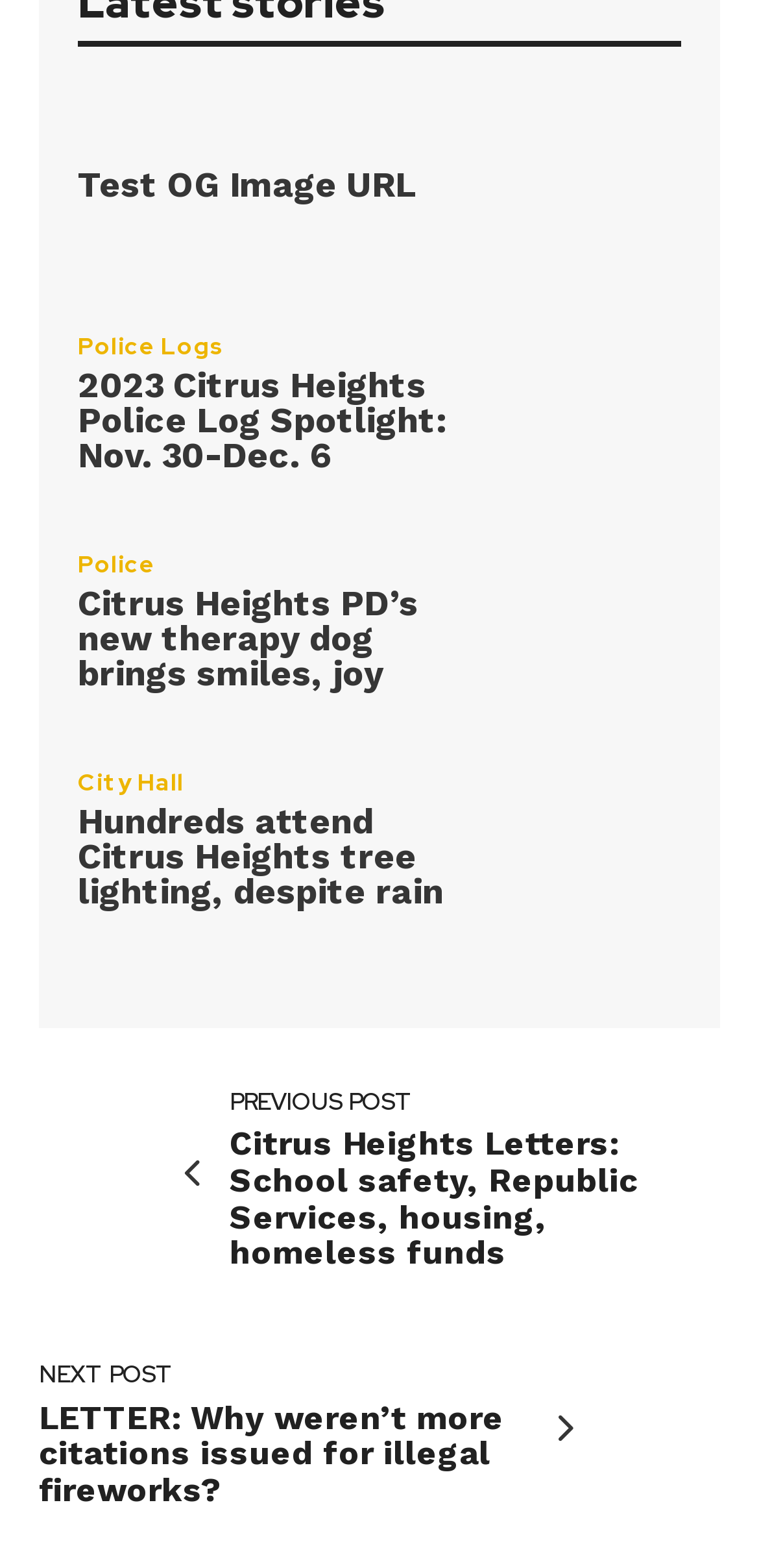Using the provided description: "Test OG Image URL", find the bounding box coordinates of the corresponding UI element. The output should be four float numbers between 0 and 1, in the format [left, top, right, bottom].

[0.103, 0.104, 0.549, 0.13]